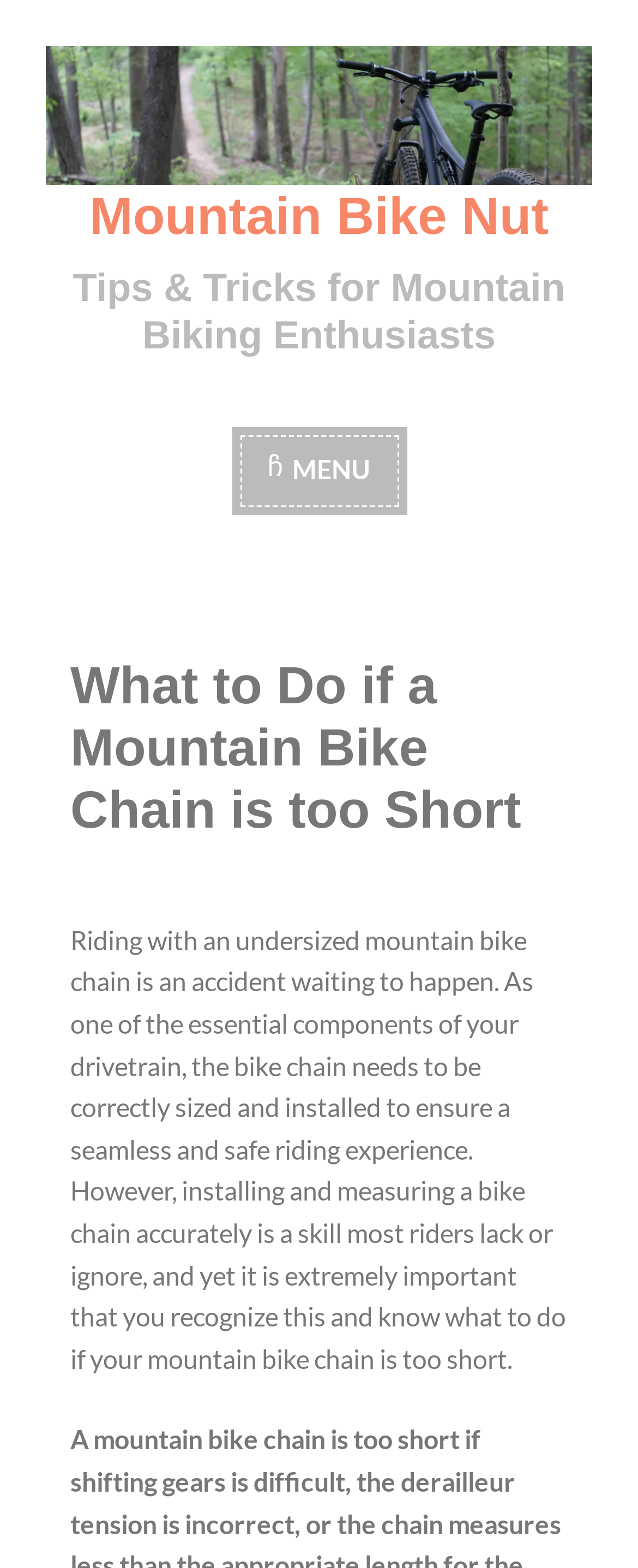Find and generate the main title of the webpage.

Mountain Bike Nut